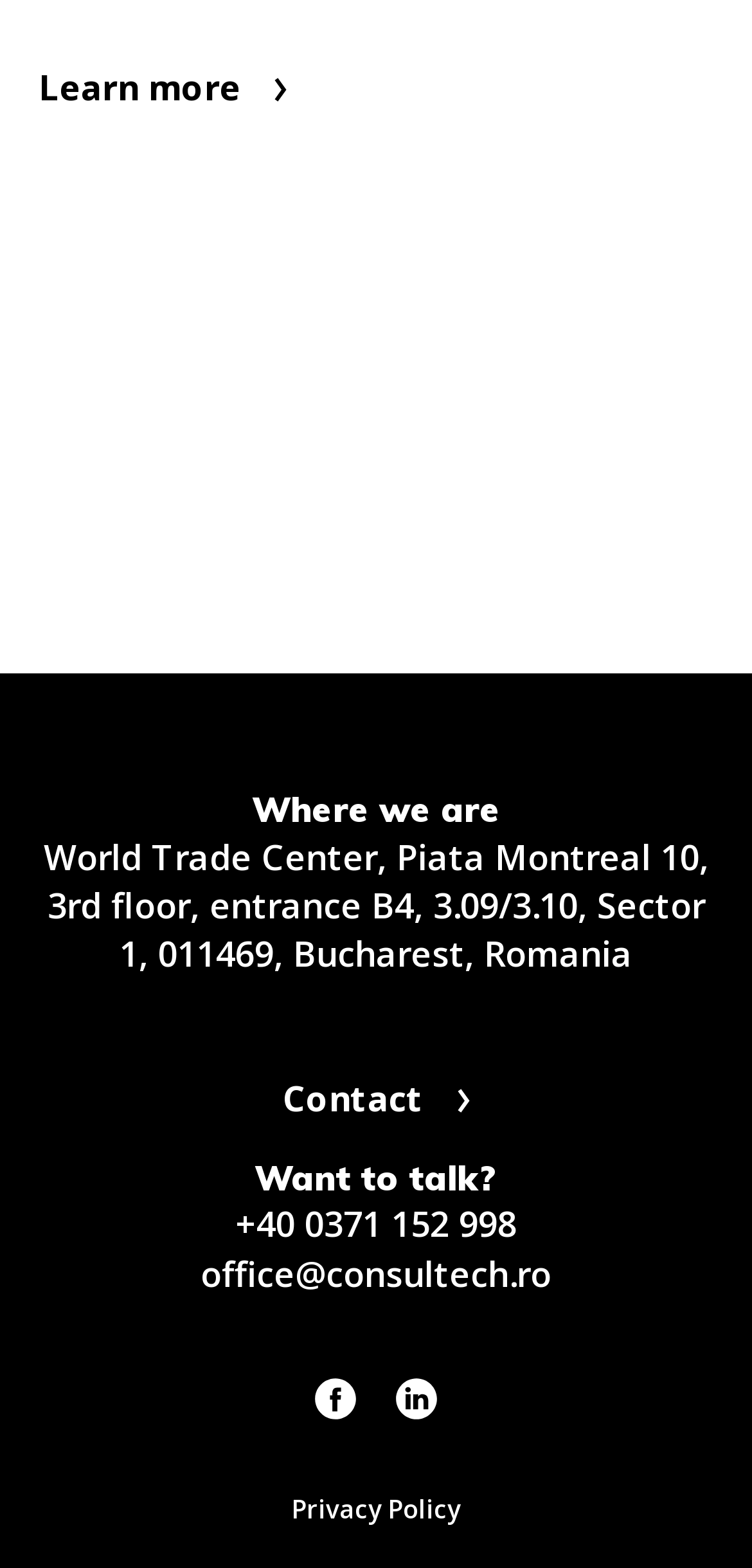Provide the bounding box coordinates of the HTML element this sentence describes: "Learn more".

[0.051, 0.041, 0.382, 0.072]